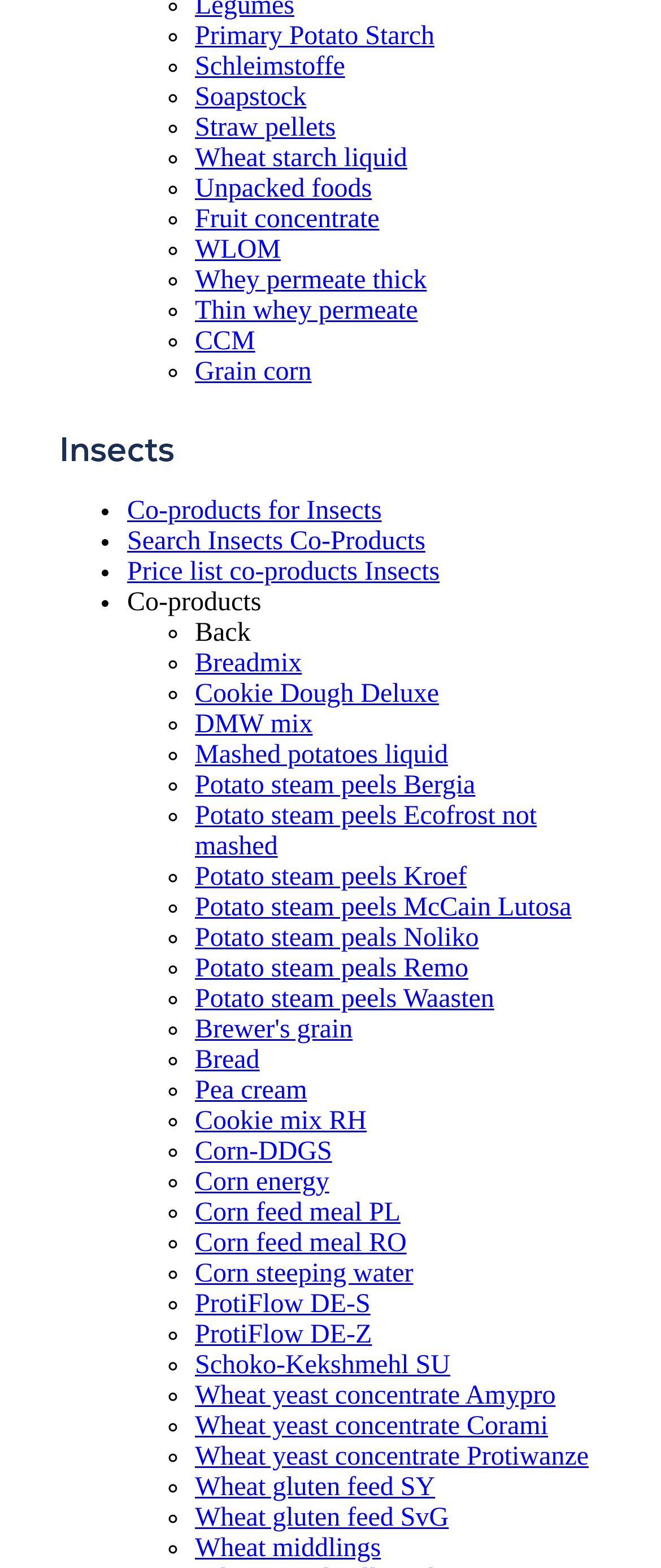Using the provided description March 2022, find the bounding box coordinates for the UI element. Provide the coordinates in (top-left x, top-left y, bottom-right x, bottom-right y) format, ensuring all values are between 0 and 1.

None